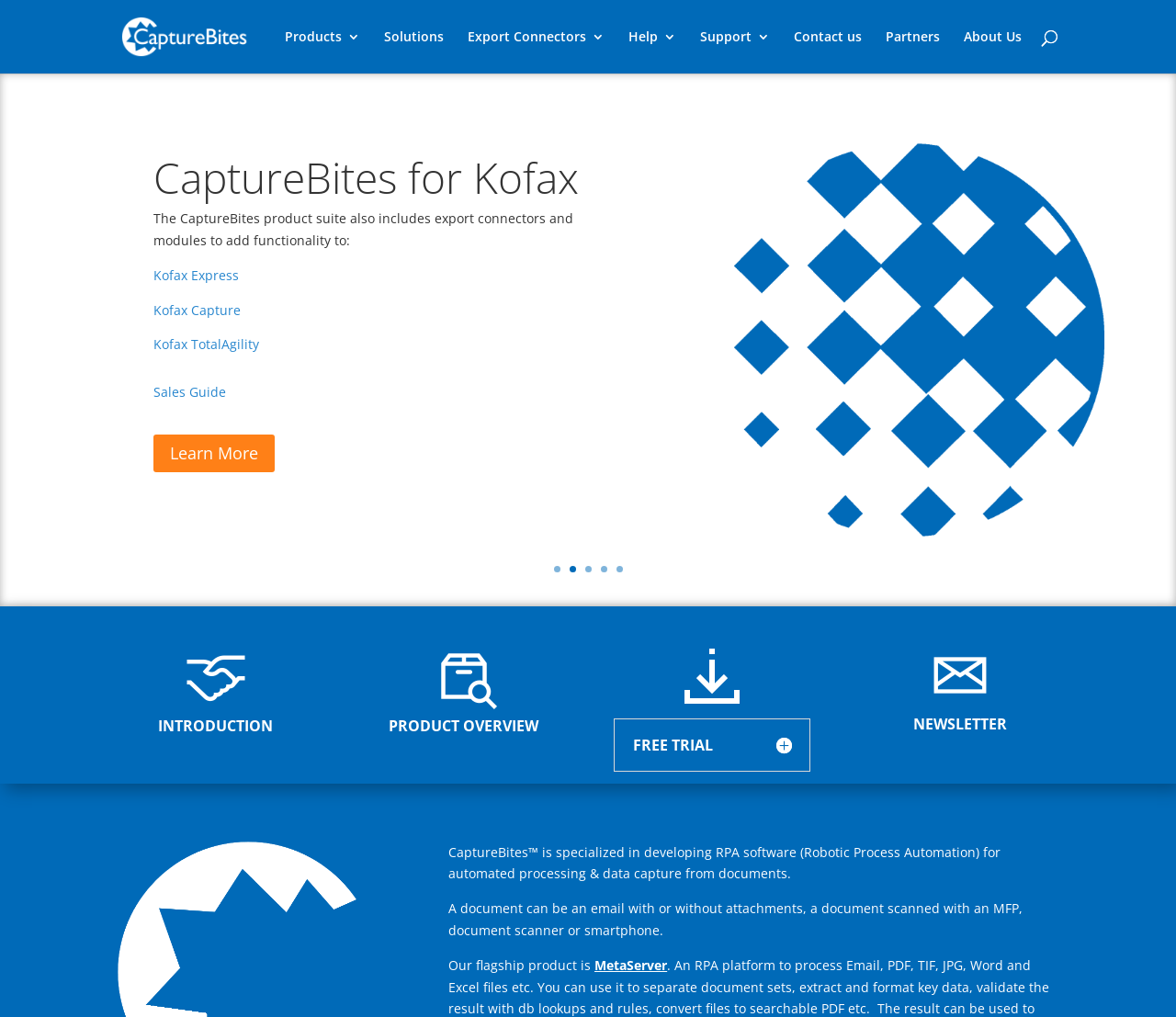Answer succinctly with a single word or phrase:
How many pages are there in the current section?

5